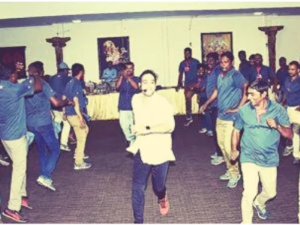What is the purpose of the group dance event?
Please provide a single word or phrase based on the screenshot.

Team-building